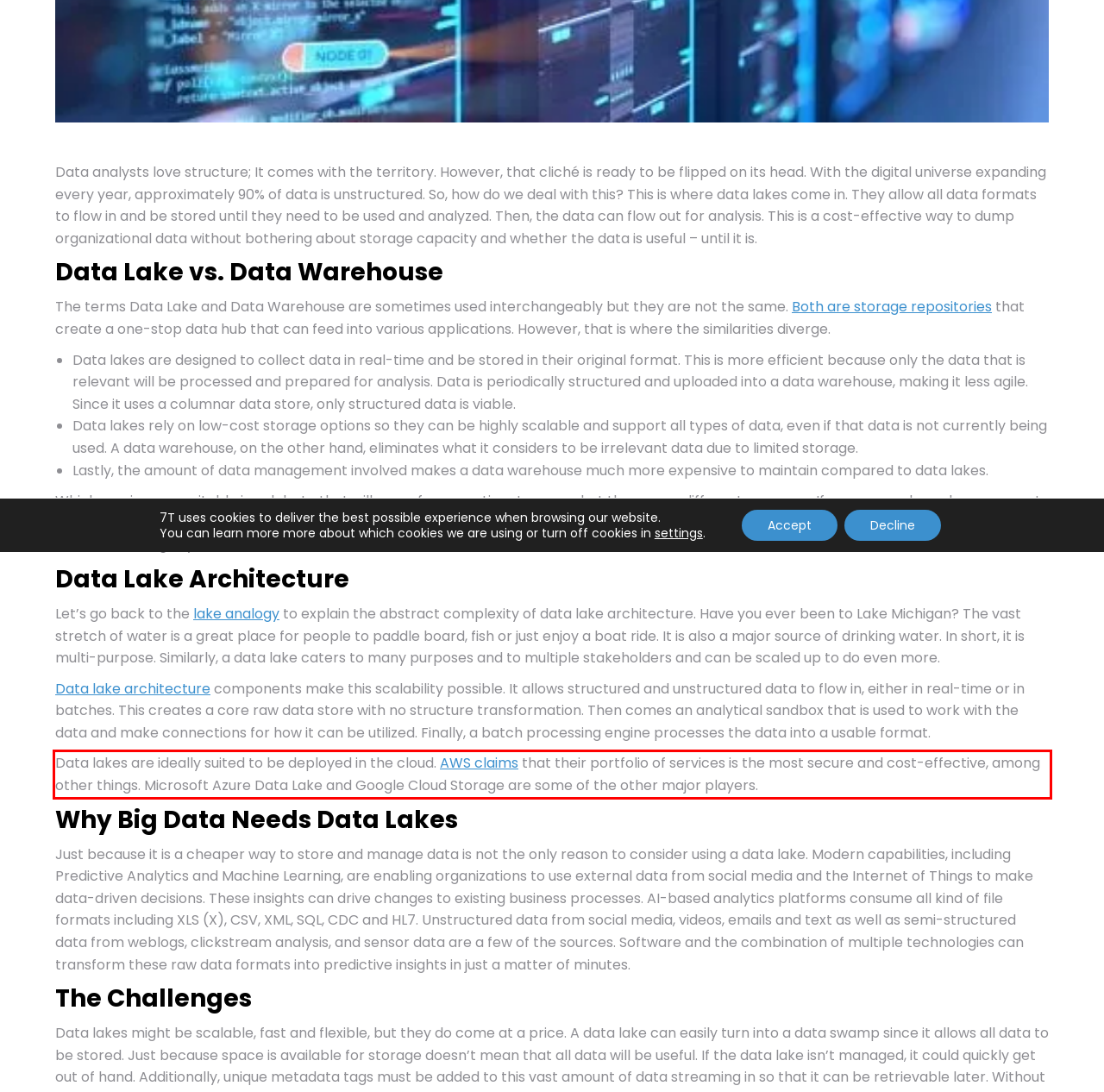There is a screenshot of a webpage with a red bounding box around a UI element. Please use OCR to extract the text within the red bounding box.

Data lakes are ideally suited to be deployed in the cloud. AWS claims that their portfolio of services is the most secure and cost-effective, among other things. Microsoft Azure Data Lake and Google Cloud Storage are some of the other major players.